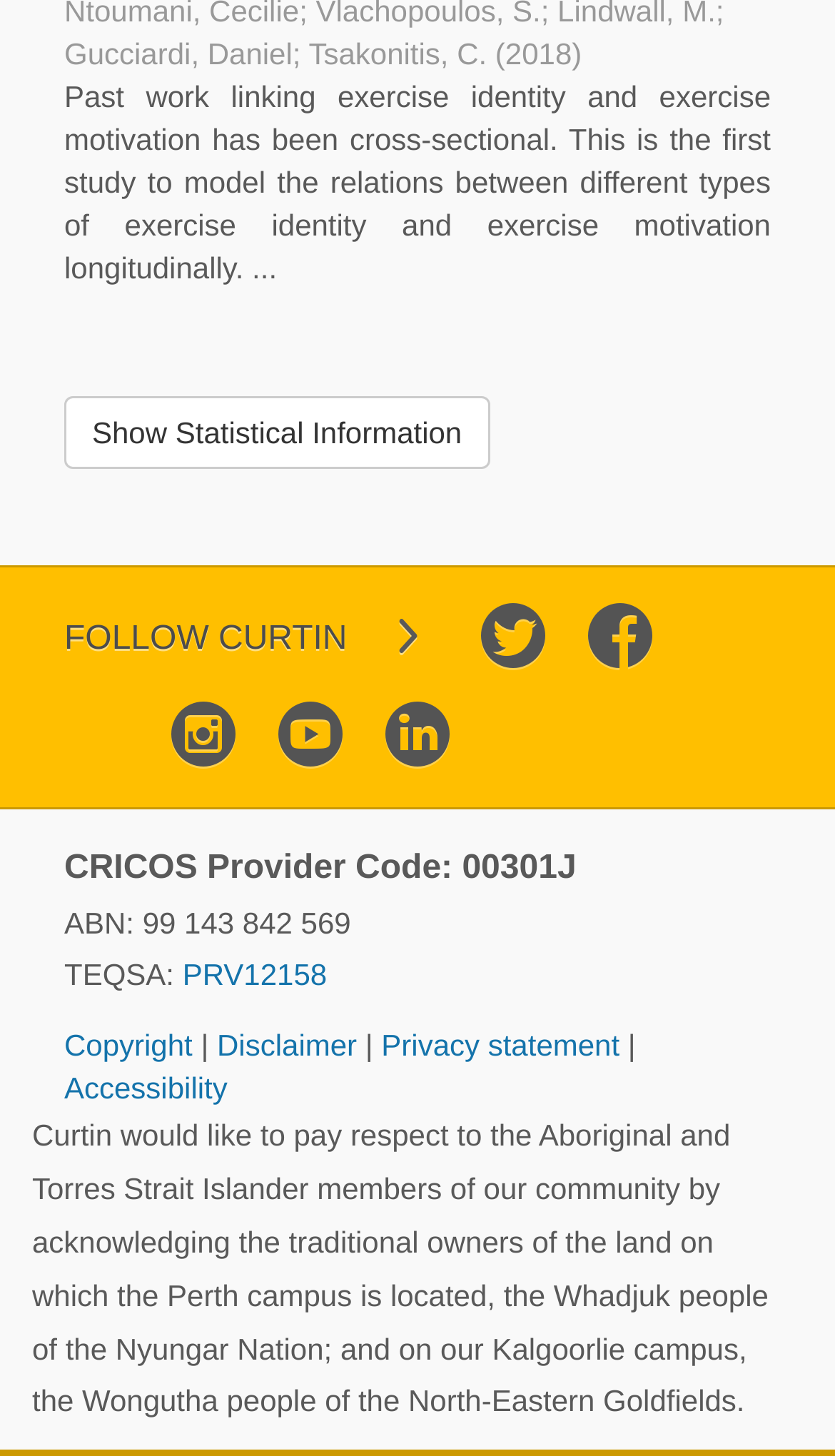Refer to the screenshot and answer the following question in detail:
What is the year mentioned in the parentheses?

The year '2018' is mentioned in the parentheses, which is located next to the authors' names at the top of the webpage.